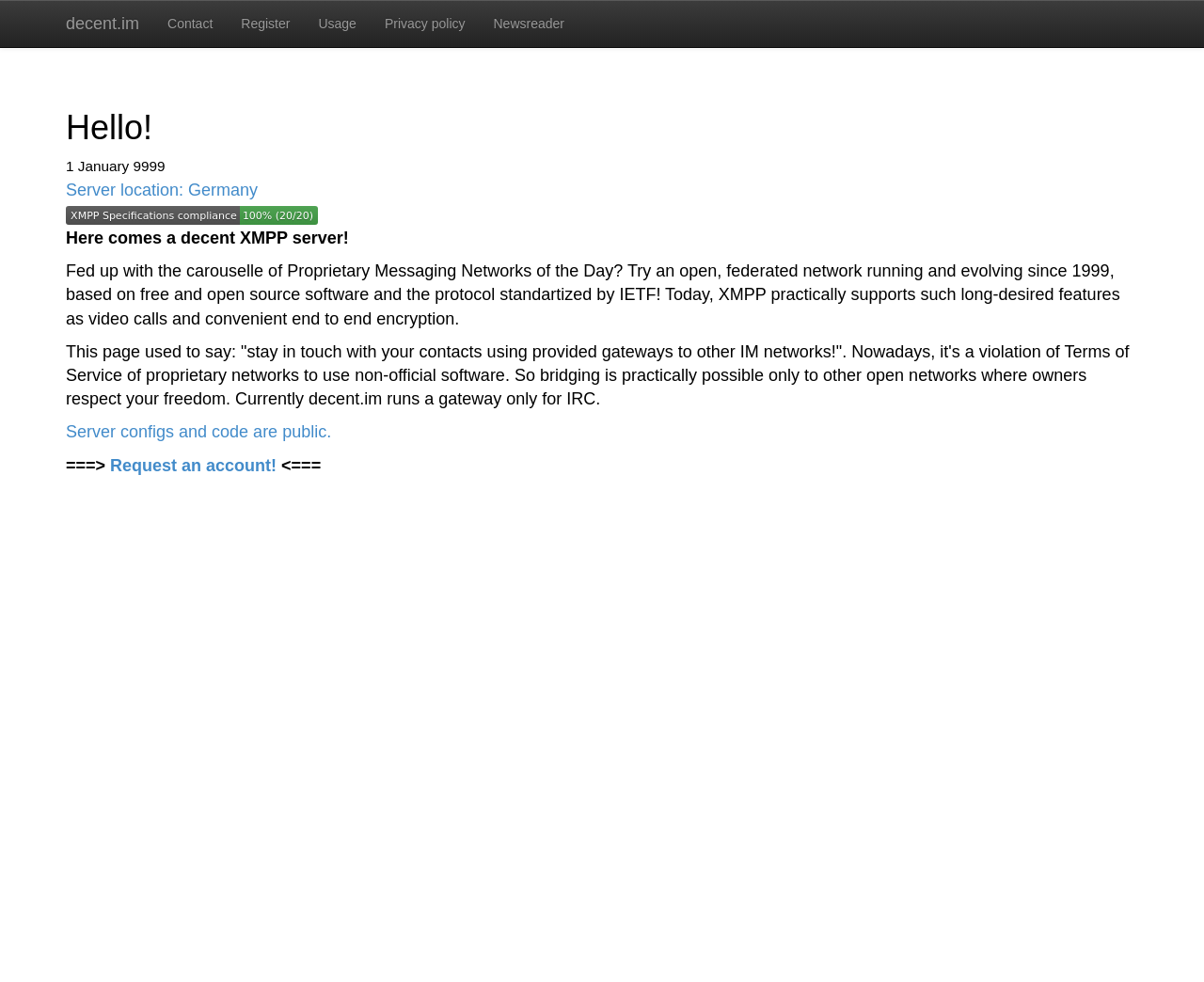Please locate the bounding box coordinates of the element that needs to be clicked to achieve the following instruction: "learn about the XMPP server". The coordinates should be four float numbers between 0 and 1, i.e., [left, top, right, bottom].

[0.055, 0.233, 0.29, 0.252]